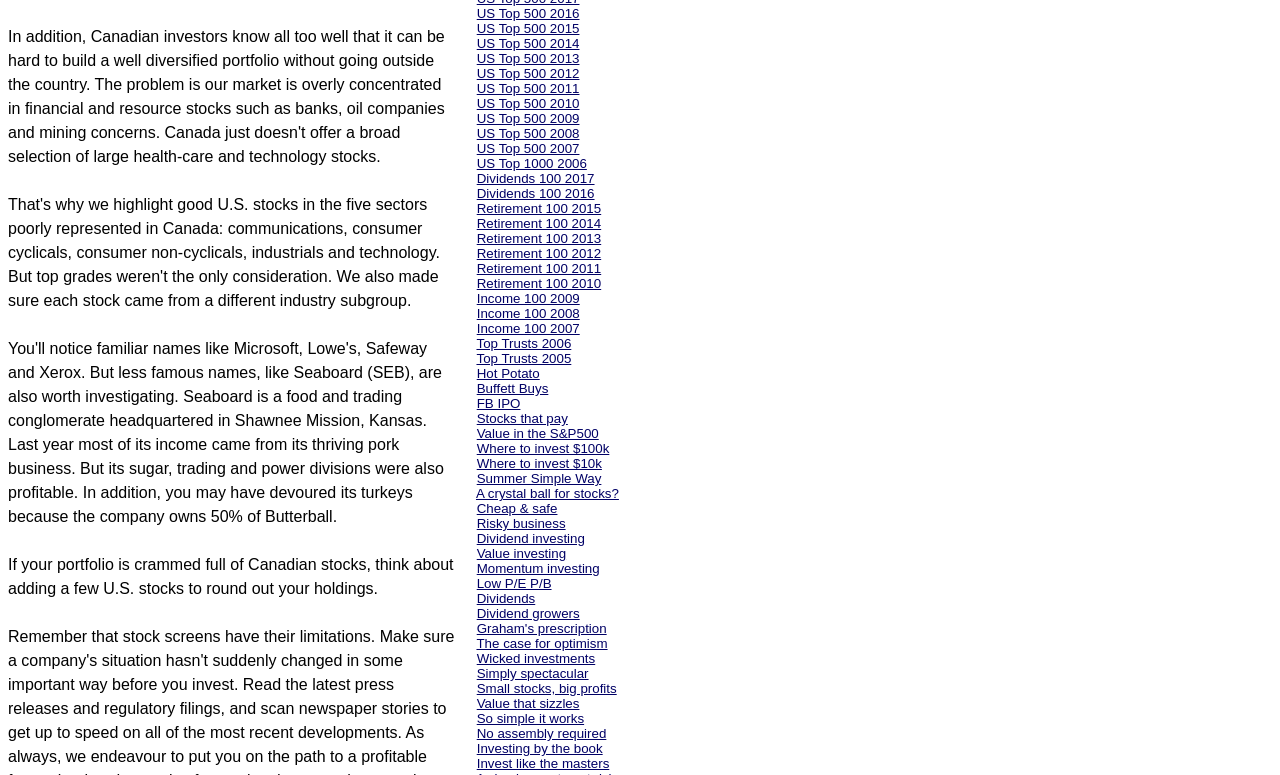Please find the bounding box coordinates of the element's region to be clicked to carry out this instruction: "Read about Investing by the book".

[0.372, 0.956, 0.471, 0.975]